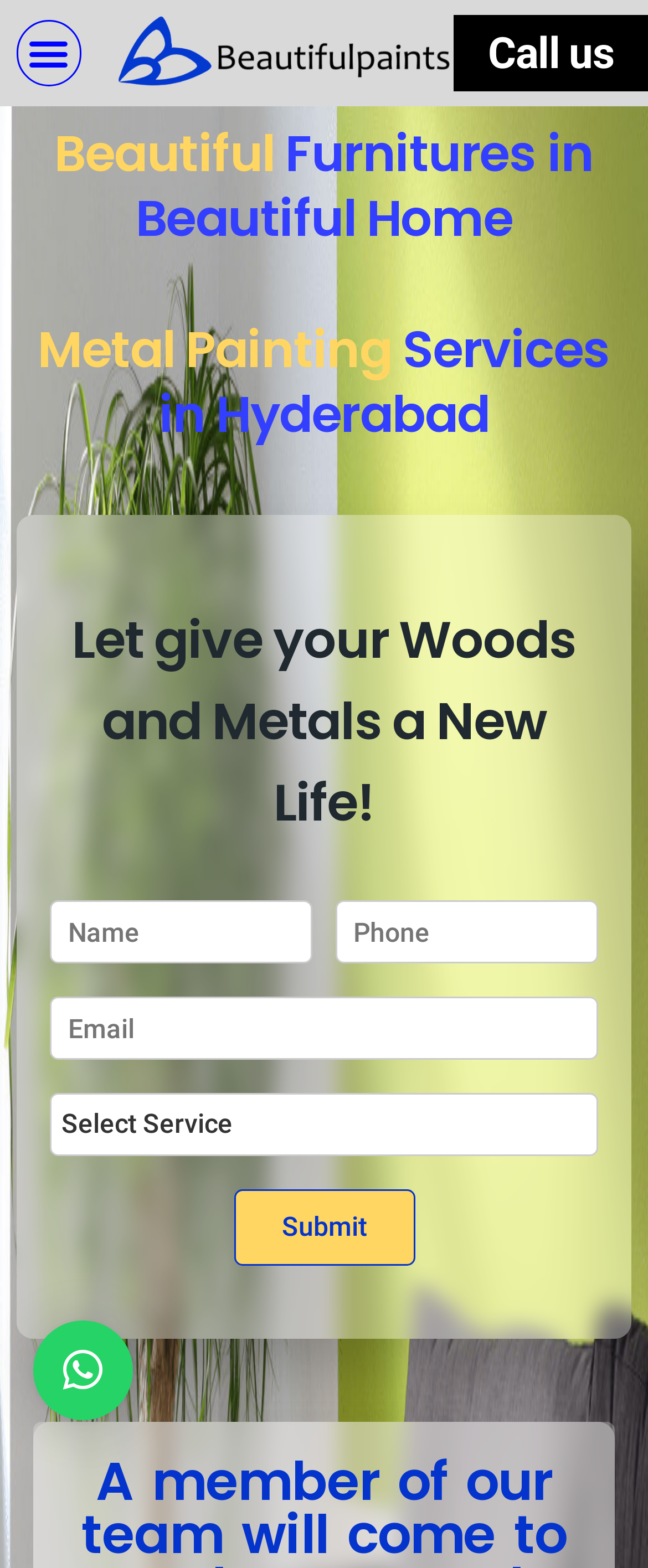Could you provide the bounding box coordinates for the portion of the screen to click to complete this instruction: "Close the current window"?

[0.051, 0.842, 0.205, 0.906]